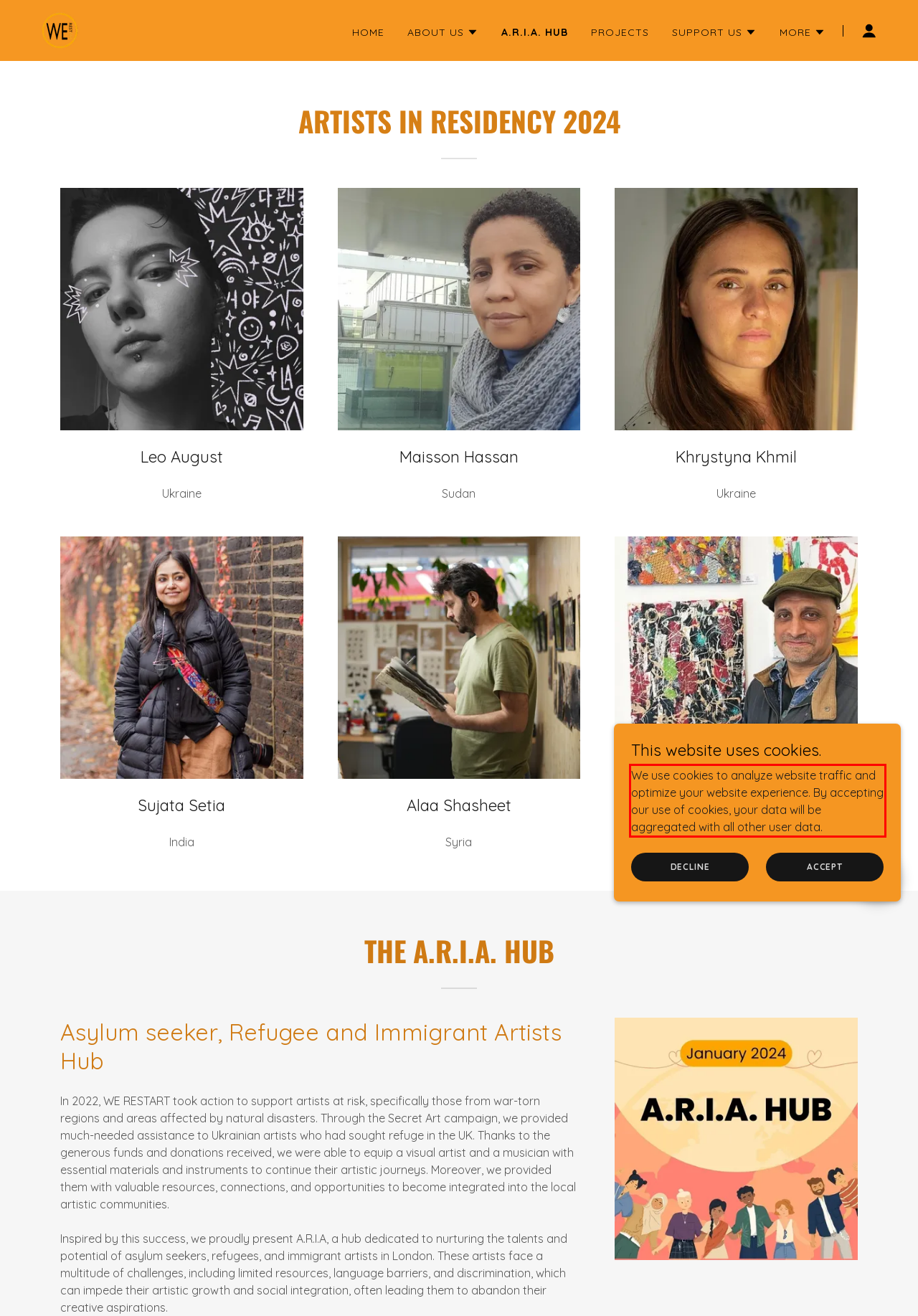You are given a webpage screenshot with a red bounding box around a UI element. Extract and generate the text inside this red bounding box.

We use cookies to analyze website traffic and optimize your website experience. By accepting our use of cookies, your data will be aggregated with all other user data.